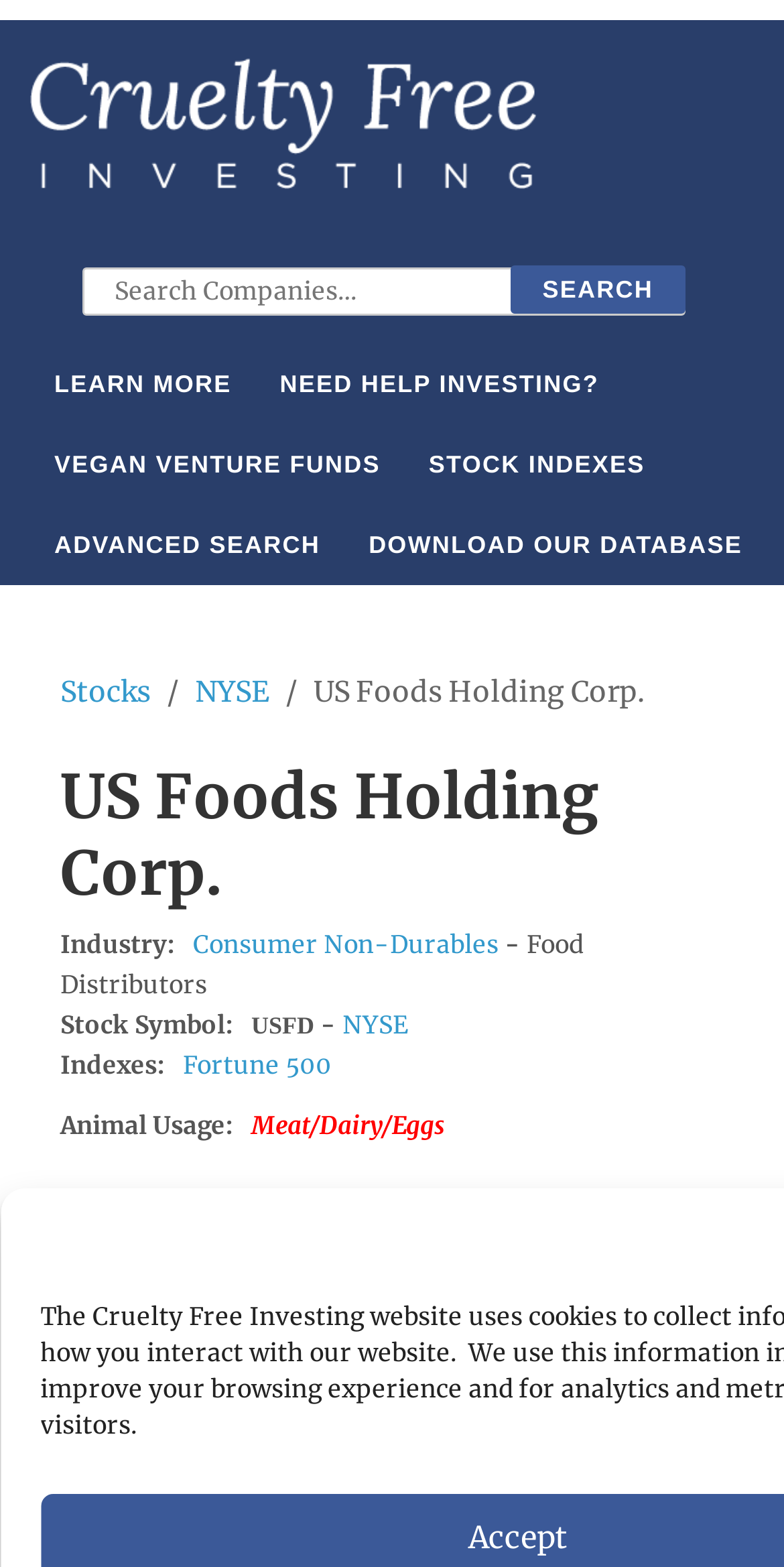Reply to the question with a single word or phrase:
What is the exchange where US Foods Holding Corp. is listed?

NYSE